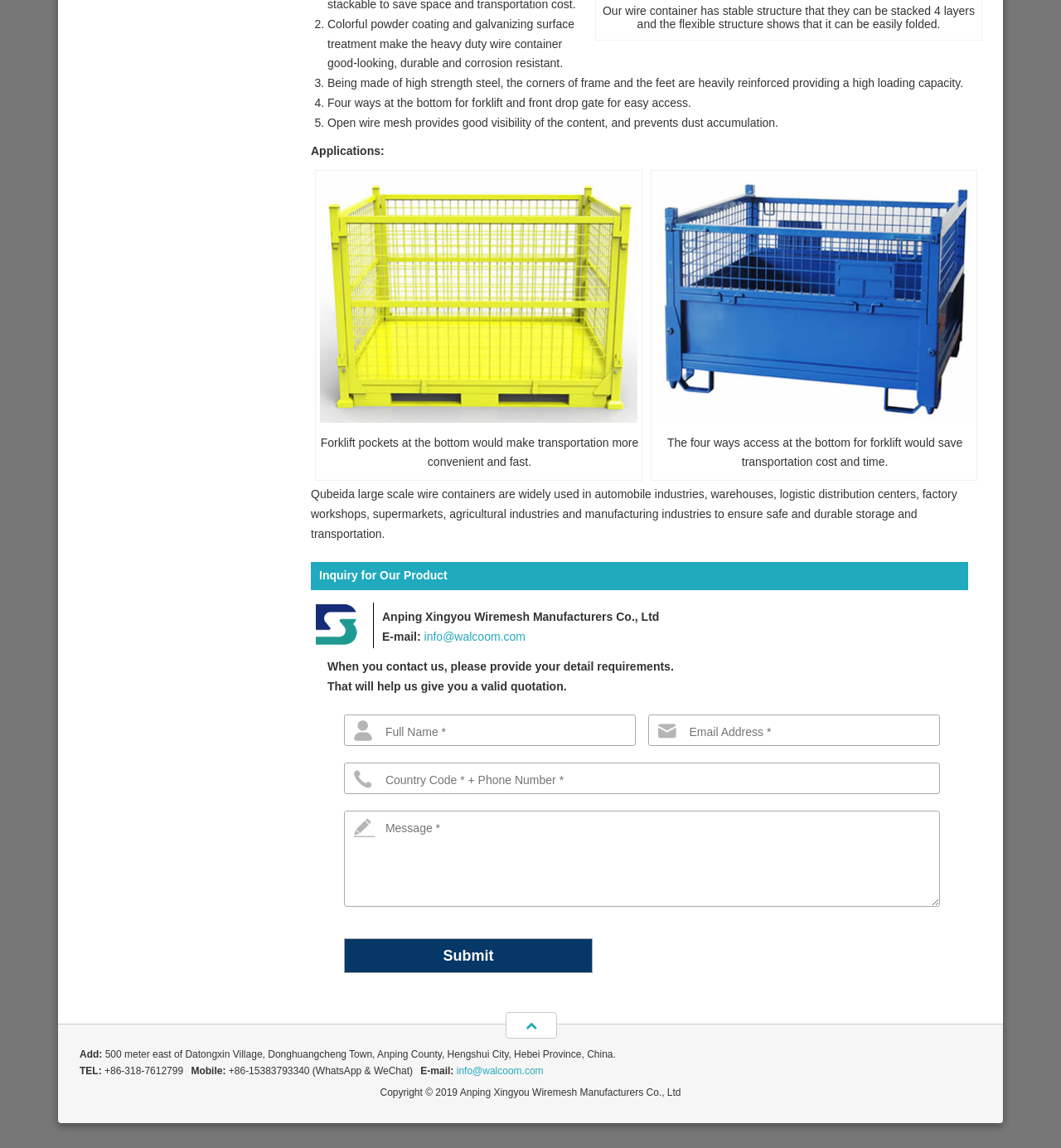Based on the visual content of the image, answer the question thoroughly: What is the material of the wire container?

The answer can be found in the text 'Being made of high strength steel, the corners of frame and the feet are heavily reinforced providing a high loading capacity.' which indicates that the wire container is made of high strength steel.